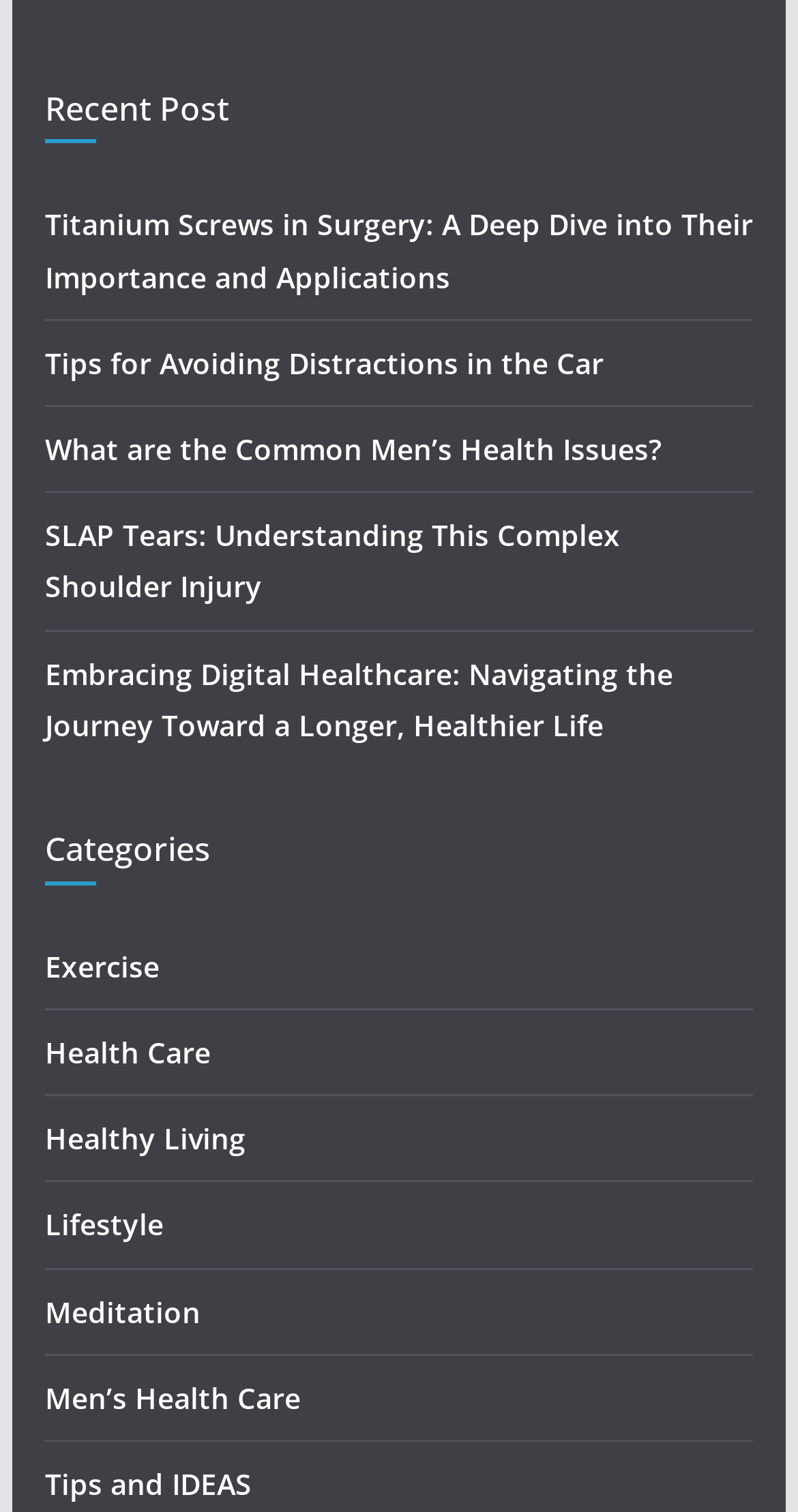How many links are present under the 'Recent Post' section?
Answer the question with a thorough and detailed explanation.

Under the 'Recent Post' section, we can see five links: 'Titanium Screws in Surgery: A Deep Dive into Their Importance and Applications', 'Tips for Avoiding Distractions in the Car', 'What are the Common Men’s Health Issues?', 'SLAP Tears: Understanding This Complex Shoulder Injury', and 'Embracing Digital Healthcare: Navigating the Journey Toward a Longer, Healthier Life'.